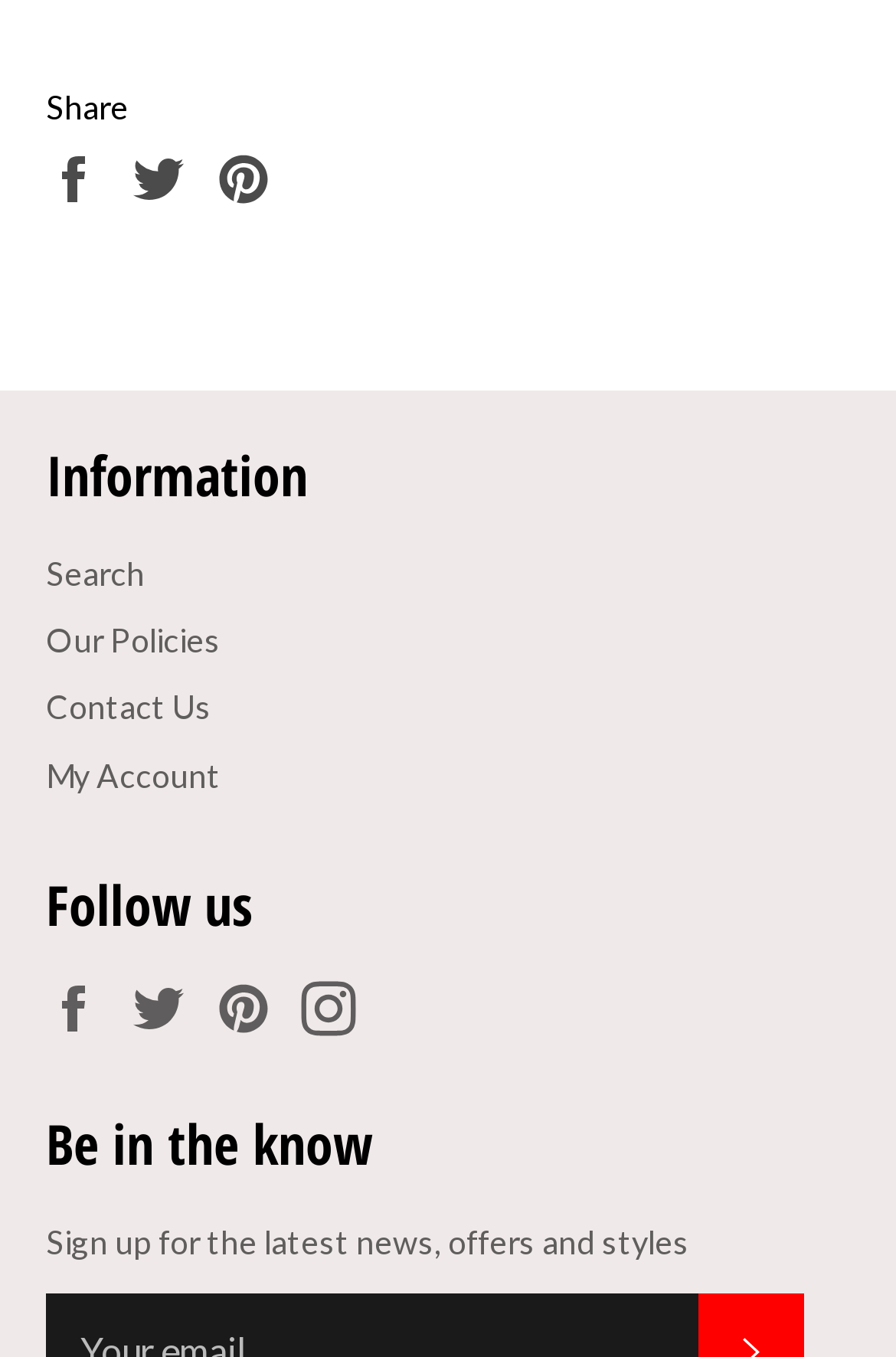Can you provide the bounding box coordinates for the element that should be clicked to implement the instruction: "Sign up for the latest news"?

[0.051, 0.901, 0.769, 0.93]